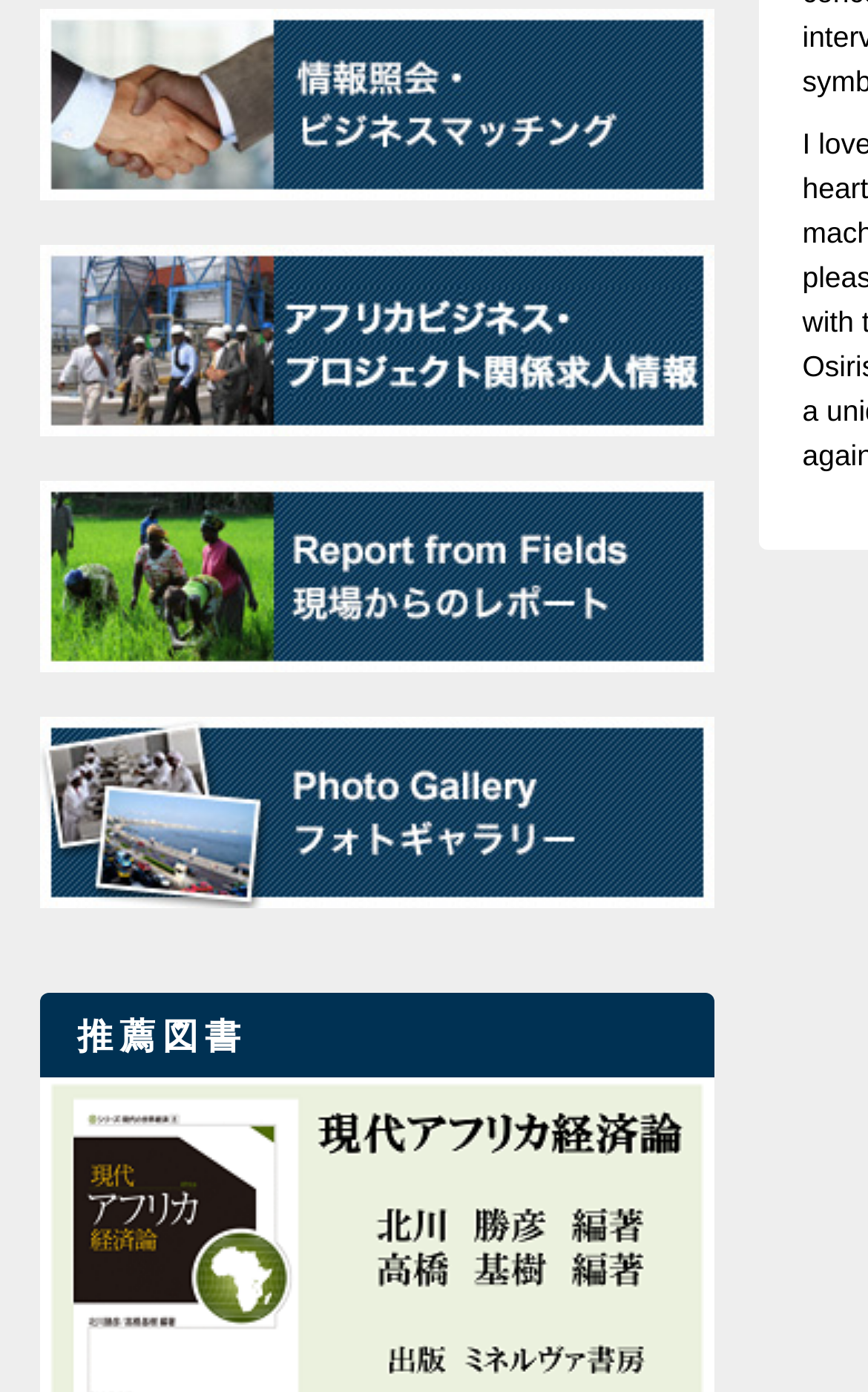Give a one-word or short-phrase answer to the following question: 
What is the title of the section below the links?

推薦図書